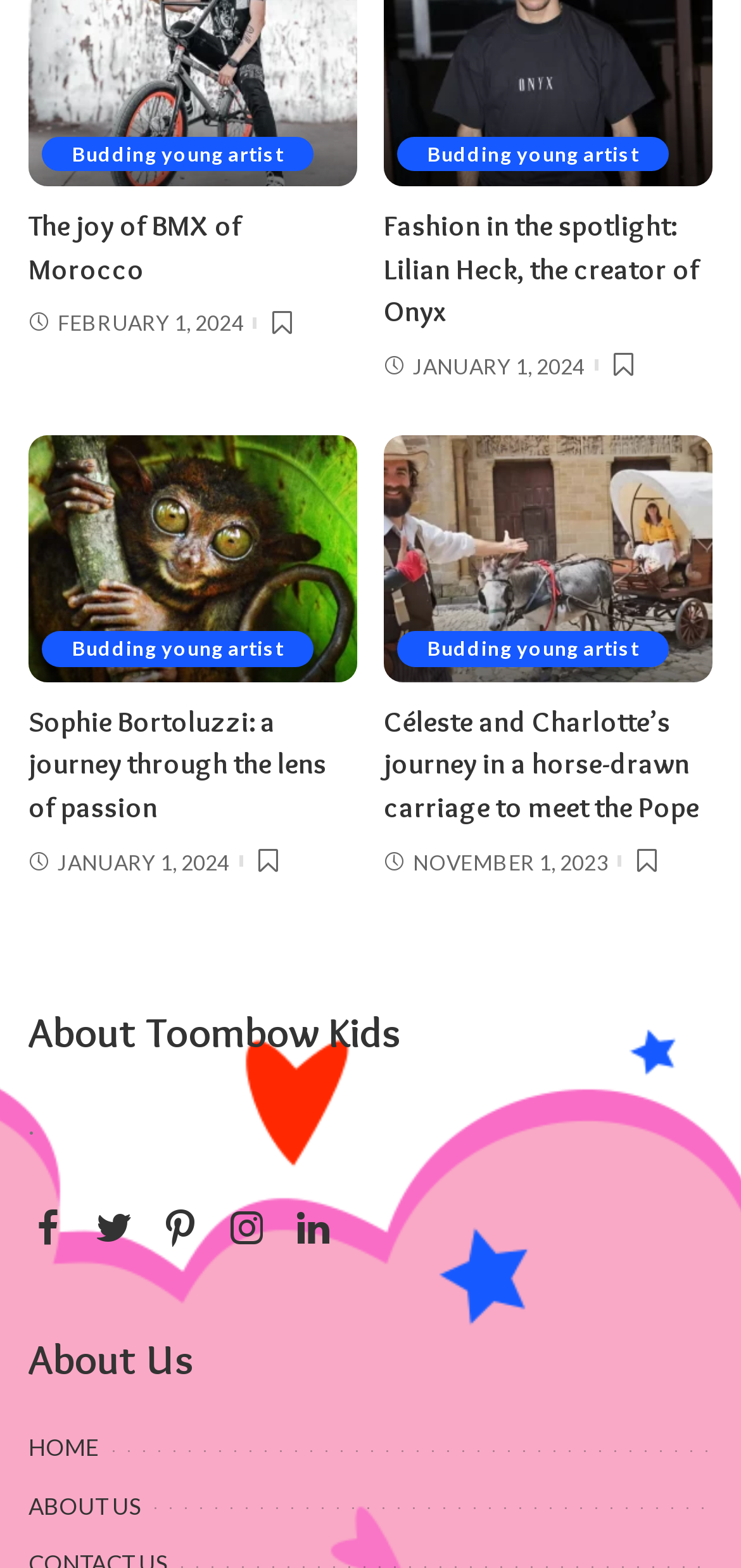Review the image closely and give a comprehensive answer to the question: How many links are there in the 'About Us' section?

I looked at the 'About Us' section and found two links: 'HOME.................................................' and 'ABOUT US.................................................'.